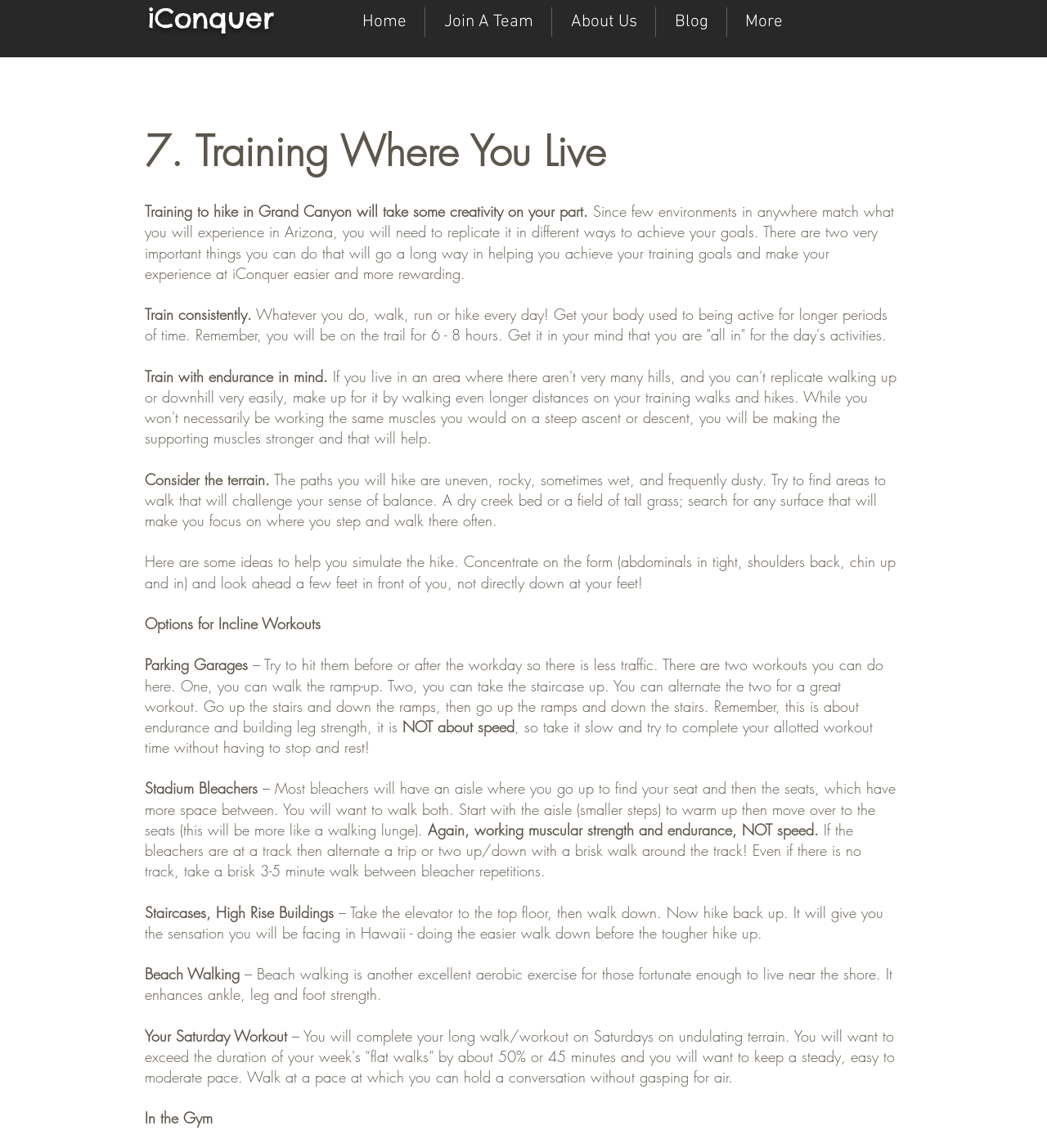What is the benefit of beach walking?
With the help of the image, please provide a detailed response to the question.

The webpage mentions beach walking as an excellent aerobic exercise that enhances ankle, leg, and foot strength, which is beneficial for hiking.